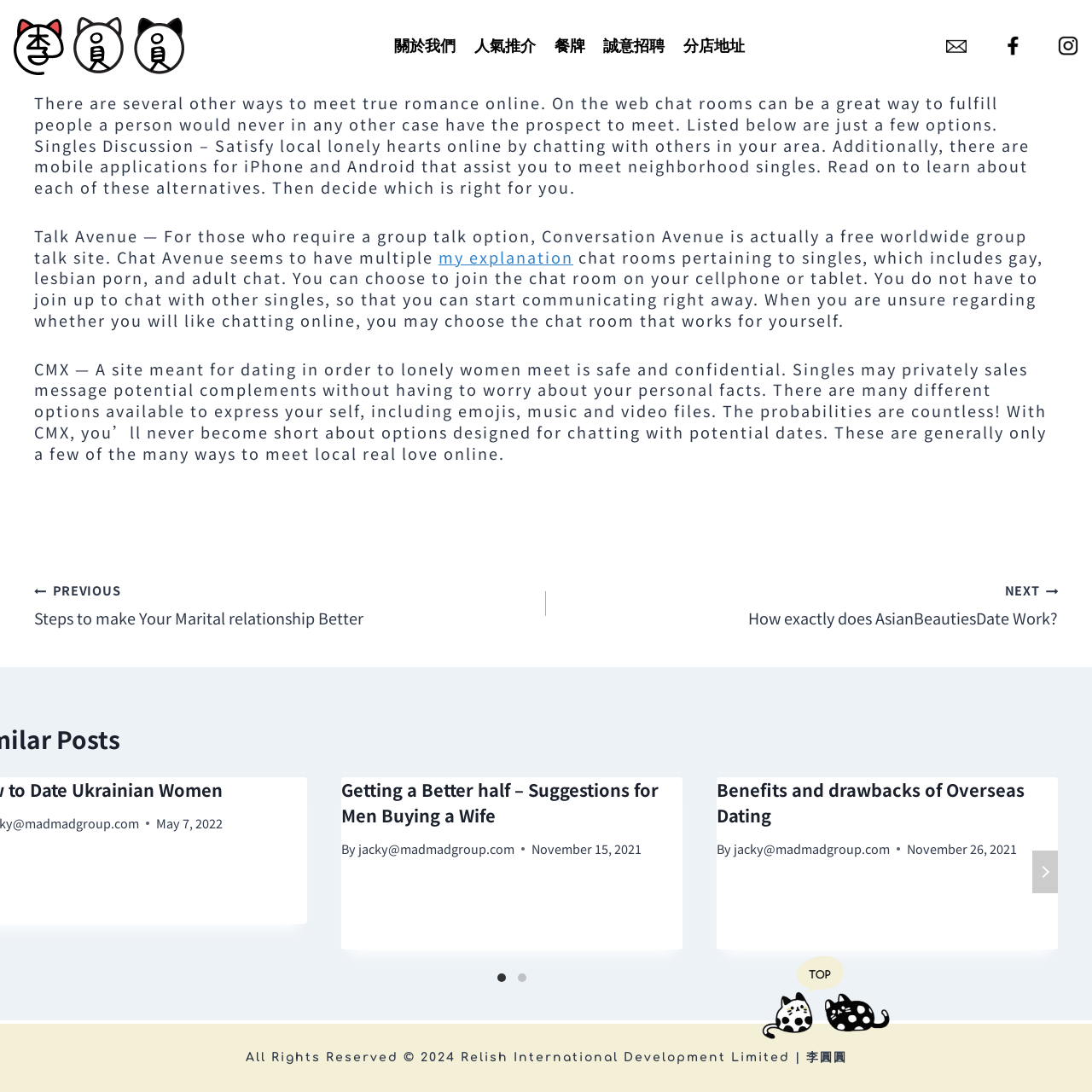Using the webpage screenshot and the element description aria-label="Carousel Page 1 (Current Slide)", determine the bounding box coordinates. Specify the coordinates in the format (top-left x, top-left y, bottom-right x, bottom-right y) with values ranging from 0 to 1.

[0.45, 0.886, 0.469, 0.905]